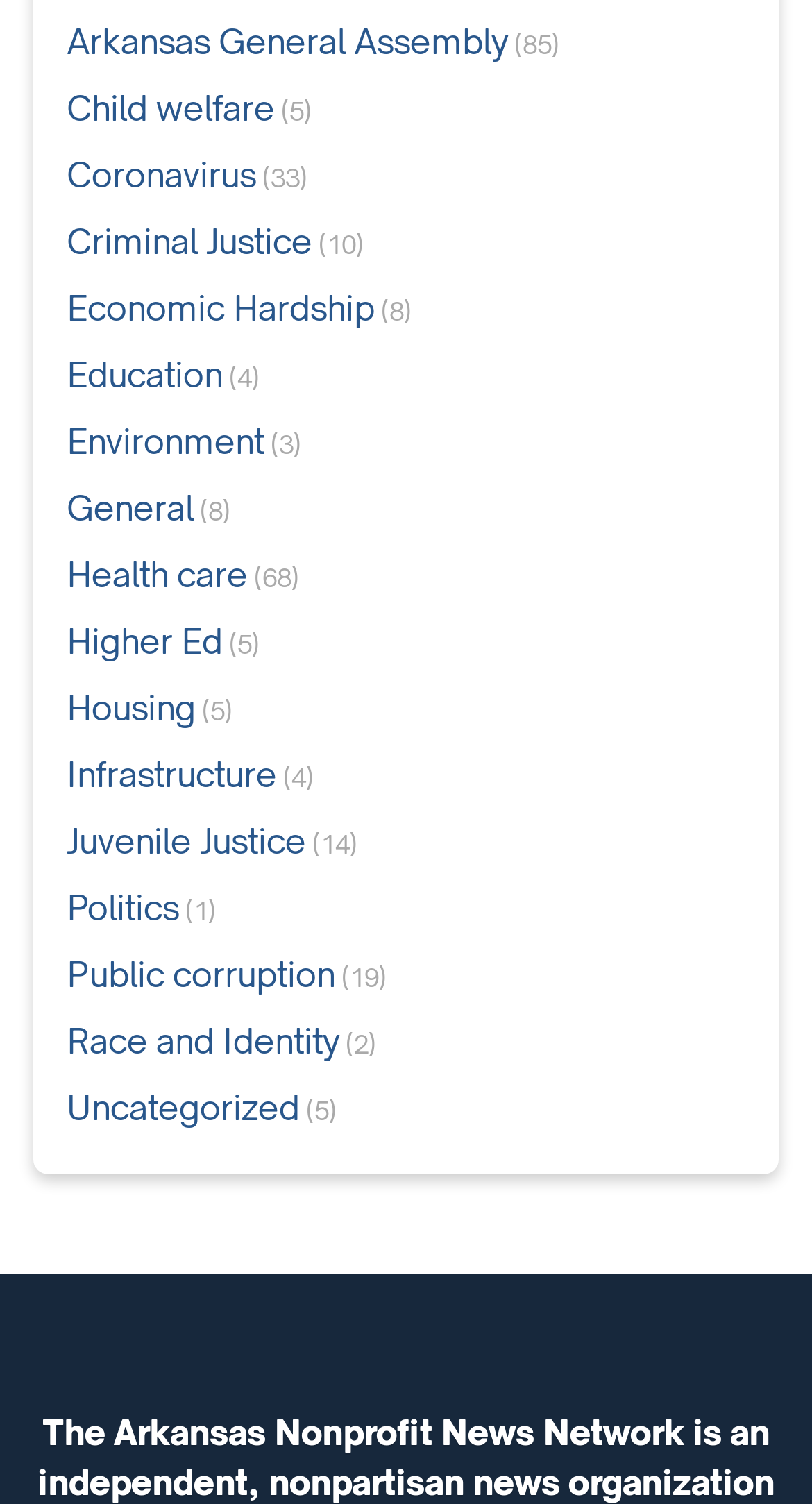What is the category with the most links? Based on the image, give a response in one word or a short phrase.

Health care